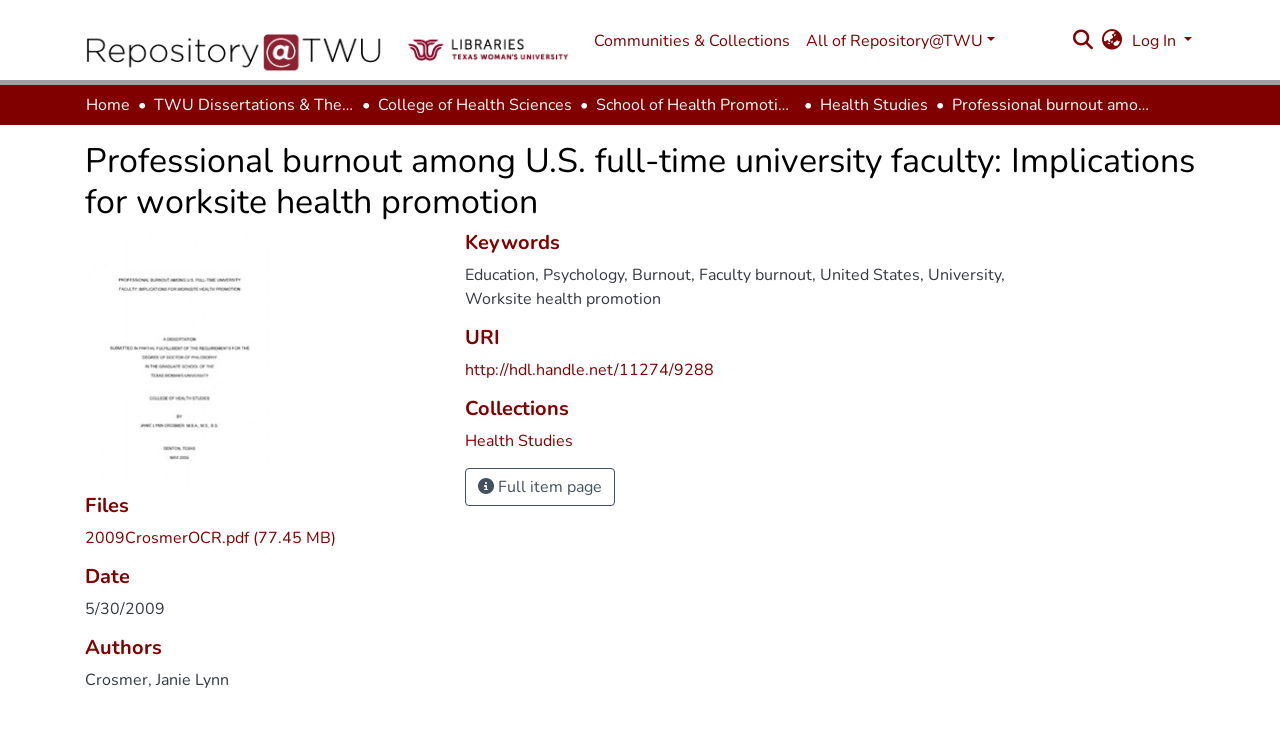Provide a short, one-word or phrase answer to the question below:
What is the name of the repository?

Repository@TWU